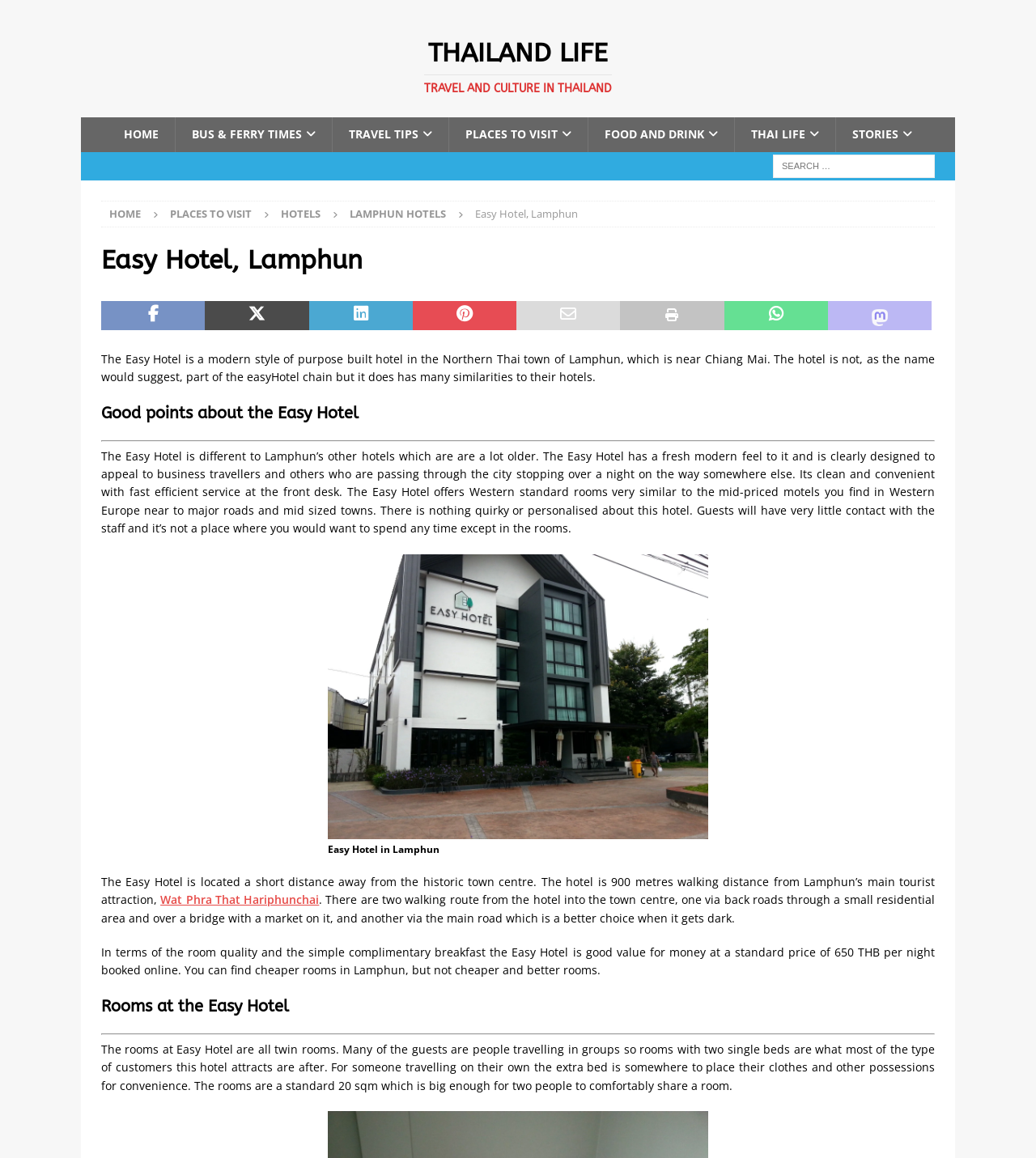Find the bounding box coordinates of the clickable area required to complete the following action: "Read about Wat Phra That Hariphunchai".

[0.155, 0.77, 0.308, 0.783]